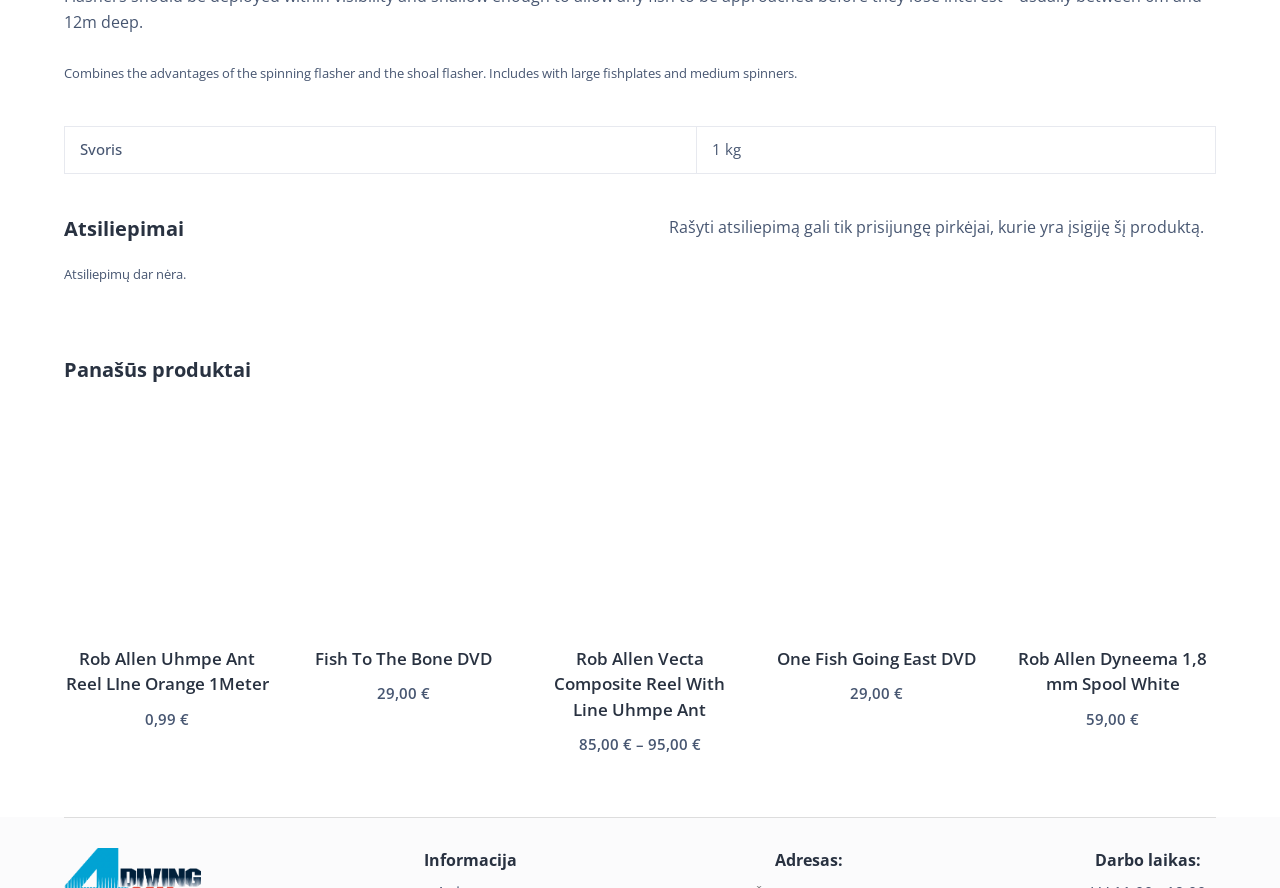Please provide a comprehensive response to the question below by analyzing the image: 
What is the name of the second product?

I found the name of the second product by looking at the heading element with the text 'Fish To The Bone DVD' and the adjacent link element with the same text.